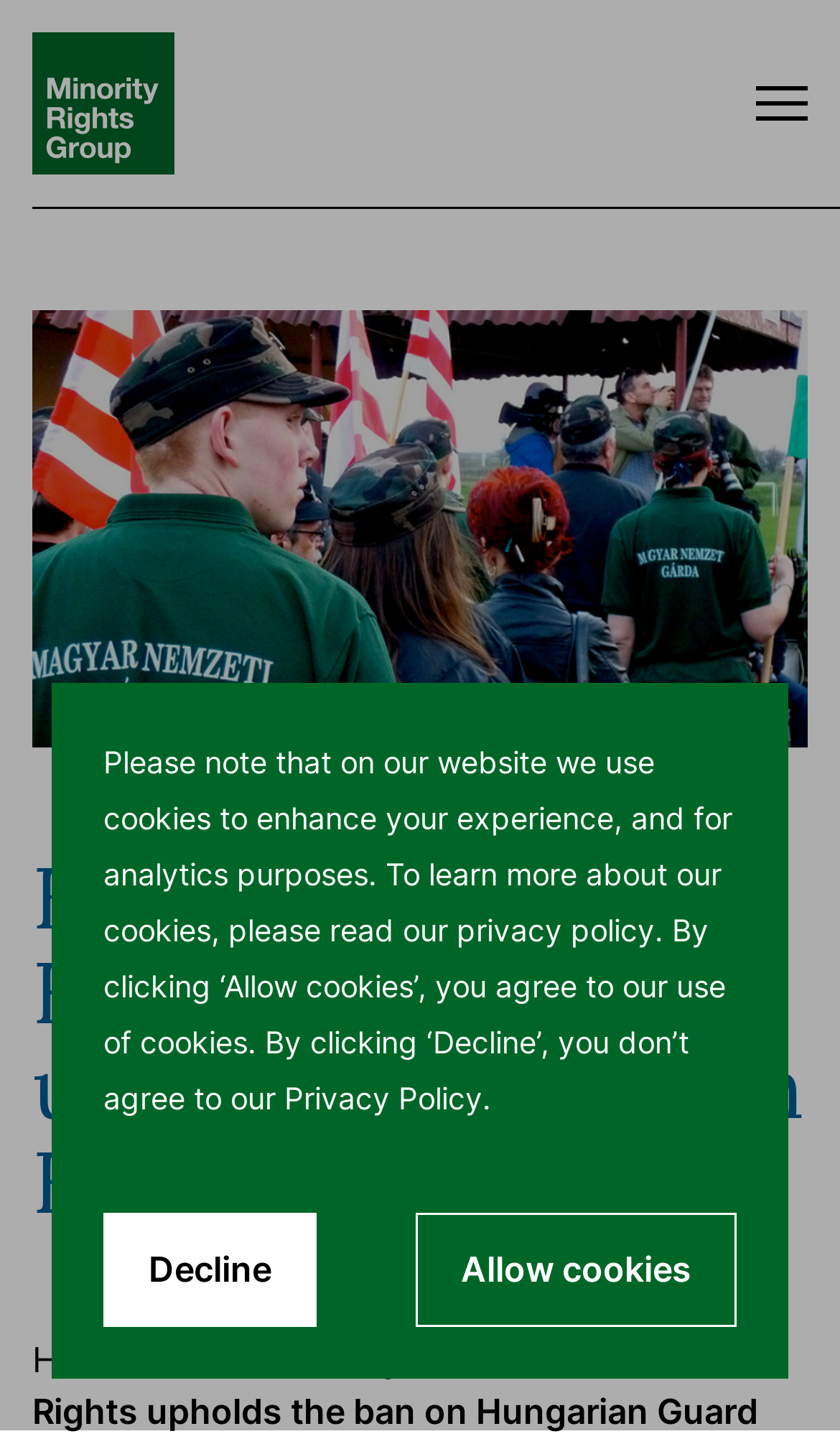Determine the heading of the webpage and extract its text content.

European Court of Human Rights upholds the ban on Hungarian Guard